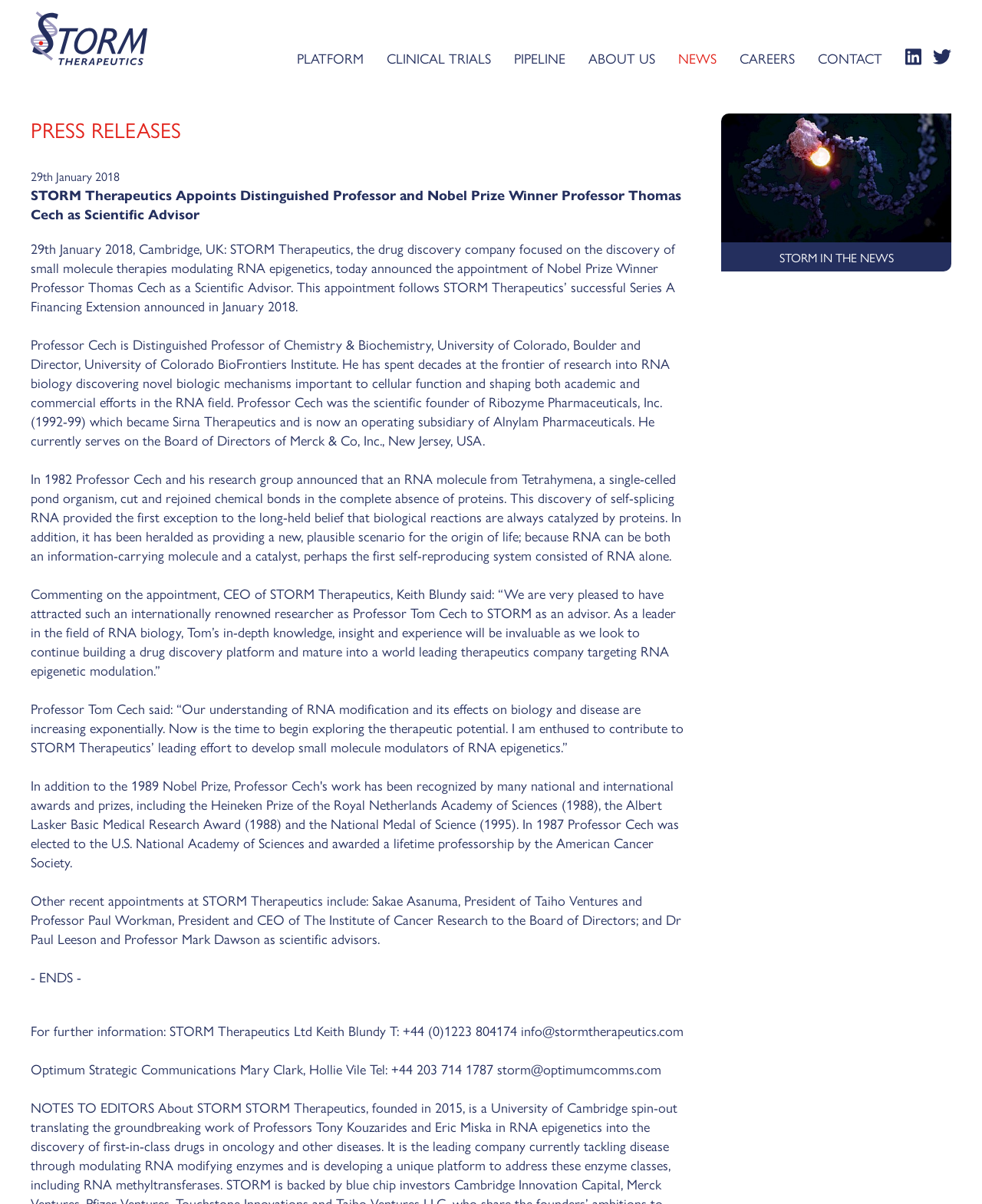Generate a thorough caption that explains the contents of the webpage.

The webpage is about STORM Therapeutics, a biotechnology company focused on developing small molecule inhibitors of RNA-modifying enzymes. At the top, there are several links to different sections of the website, including PLATFORM, CLINICAL TRIALS, PIPELINE, ABOUT US, NEWS, CAREERS, CONTACT, LINKEDIN, and TWITTER.

Below the links, there is a heading "PRESS RELEASES" followed by a press release about STORM Therapeutics appointing Professor Thomas Cech as a Scientific Advisor. The press release is dated January 29th, 2018, and includes a brief description of Professor Cech's background and achievements. The text is divided into several paragraphs, with quotes from Professor Cech and Keith Blundy, CEO of STORM Therapeutics.

To the right of the press release, there is a section titled "STORM IN THE NEWS" with an image and a heading. The image is positioned above the heading.

The webpage has a total of 11 links at the top, 1 heading, 1 time element, 9 static text elements, and 1 image. The elements are arranged in a hierarchical structure, with the links and headings at the top, followed by the press release and the "STORM IN THE NEWS" section.